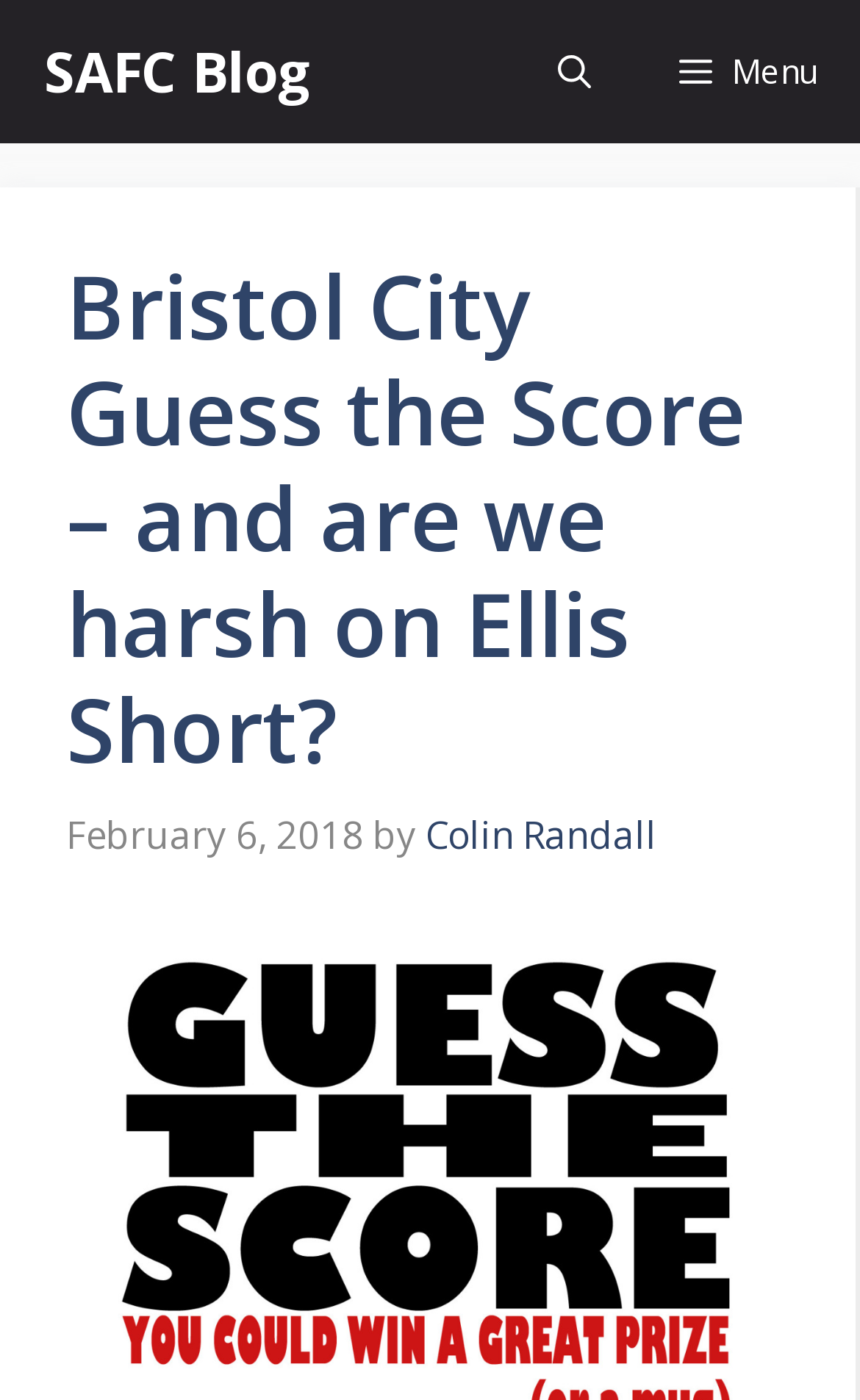Please find the bounding box for the UI element described by: "aria-label="Open Search Bar"".

[0.597, 0.0, 0.738, 0.102]